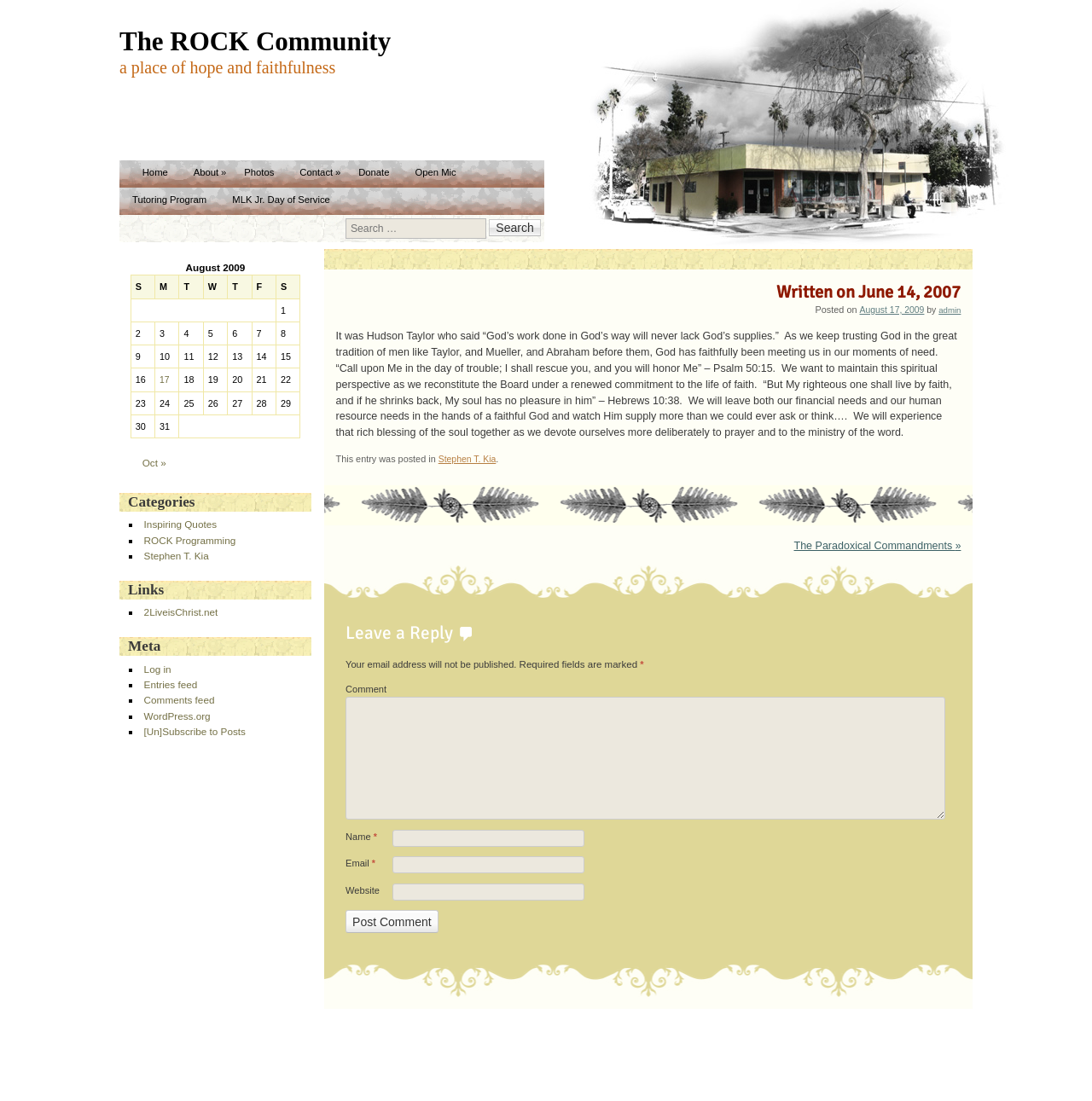Who said 'God's work done in God's way will never lack God's supplies'?
Using the image, give a concise answer in the form of a single word or short phrase.

Hudson Taylor